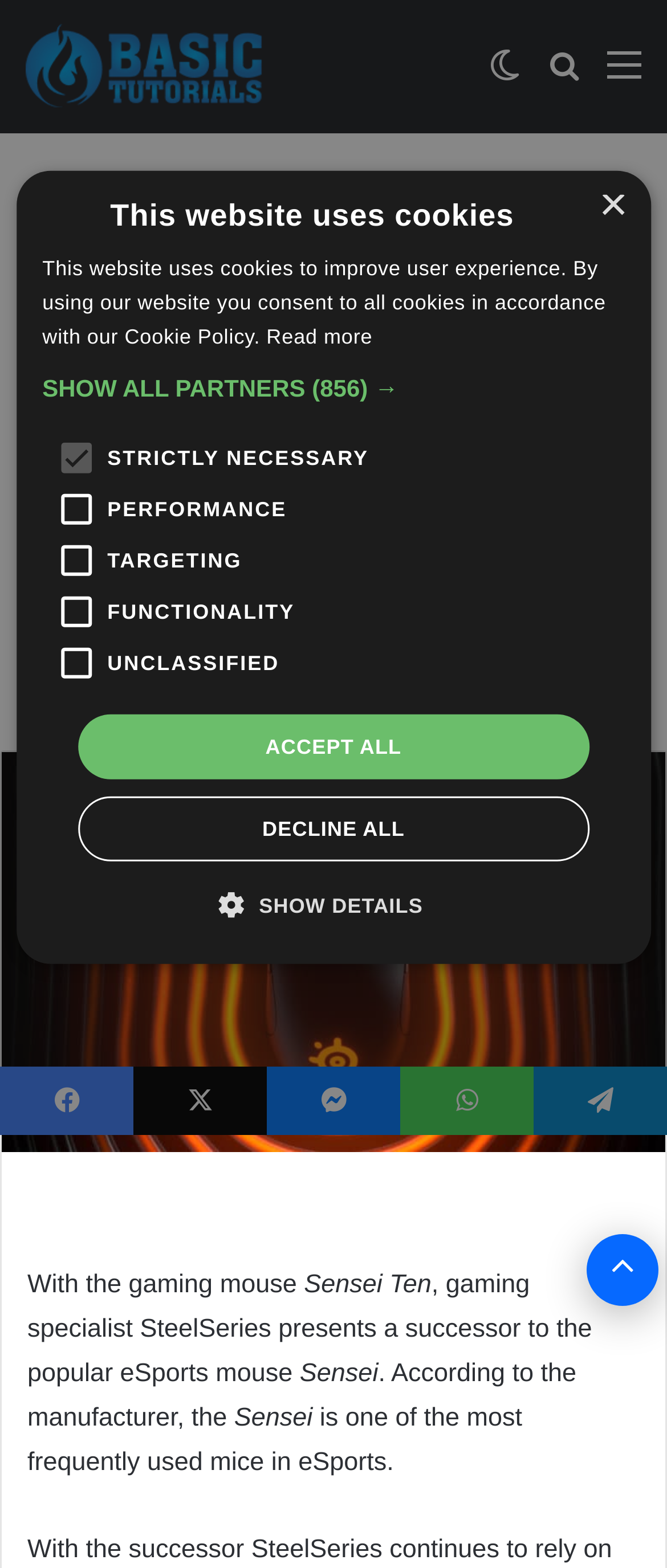Convey a detailed summary of the webpage, mentioning all key elements.

The webpage is about the launch of a new gaming mouse, Sensei Ten, by SteelSeries. At the top, there is a primary navigation menu with links to "Basic Tutorials", "Menu", "Search for", and "Switch skin". Below this, there is a link to the "Home" page, followed by a breadcrumb trail with links to "News" and a separator.

The main content of the page is a news article with a heading "SteelSeries: New Gaming Mouse “Sensei Ten” Launched". Below the heading, there is a photo of Simon Lüthje, and a date "1. October 2019". The article text starts with "With the gaming mouse Sensei Ten, gaming specialist SteelSeries presents a successor to the popular eSports mouse Sensei." and continues to describe the product.

On the right side of the page, there are social media links to Facebook, X, Messenger, WhatsApp, and Telegram. At the bottom of the page, there is a "Back to top" button.

There is also a notification alert at the top of the page, which informs users that the website uses cookies and provides options to accept or decline them. The alert includes a "Close" button and a link to read more about the cookie policy.